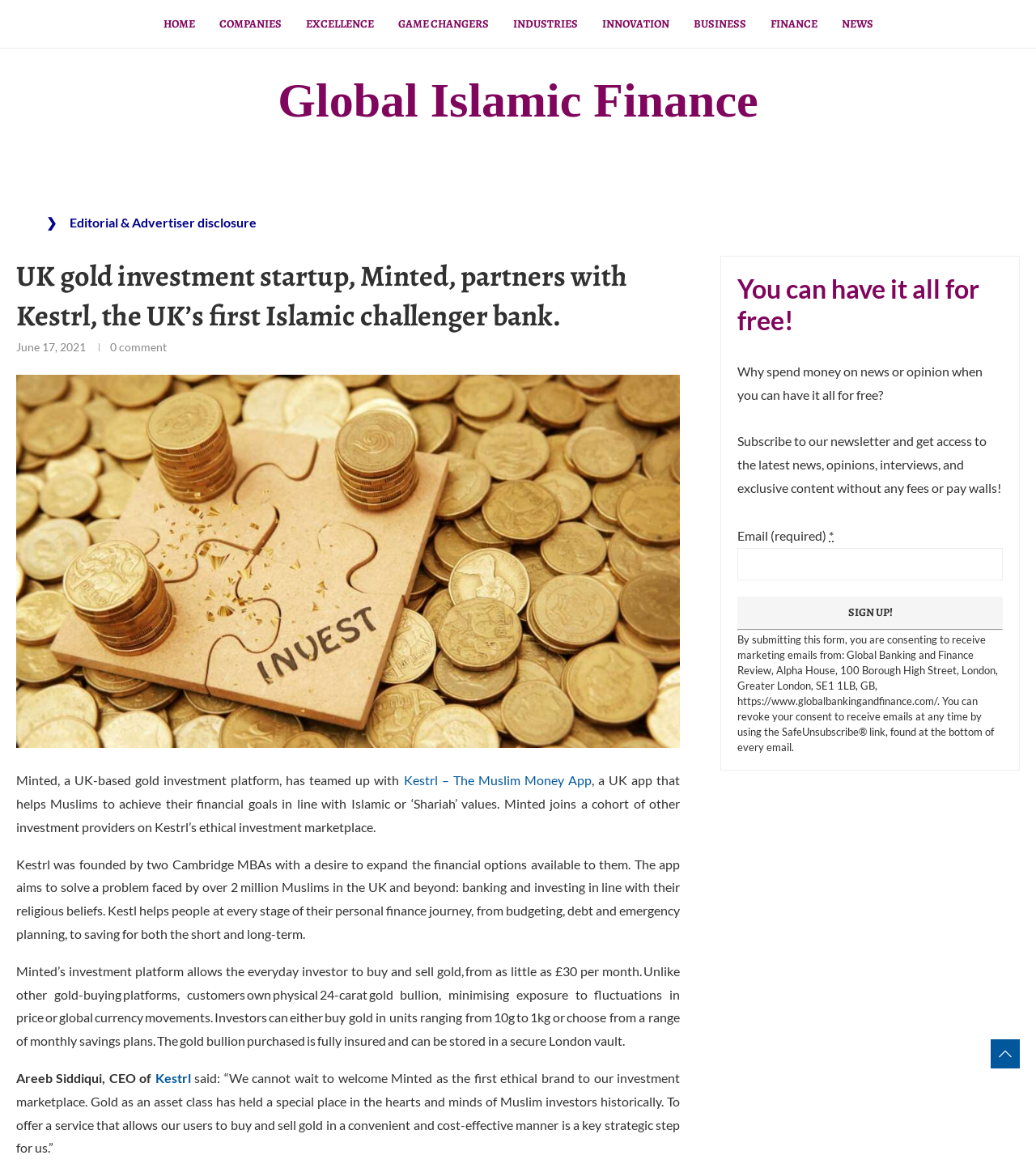Show the bounding box coordinates for the HTML element described as: "parent_node: Email (required) * name="email___3c59495a3edf2d27cd20fc1987544522"".

[0.712, 0.469, 0.968, 0.497]